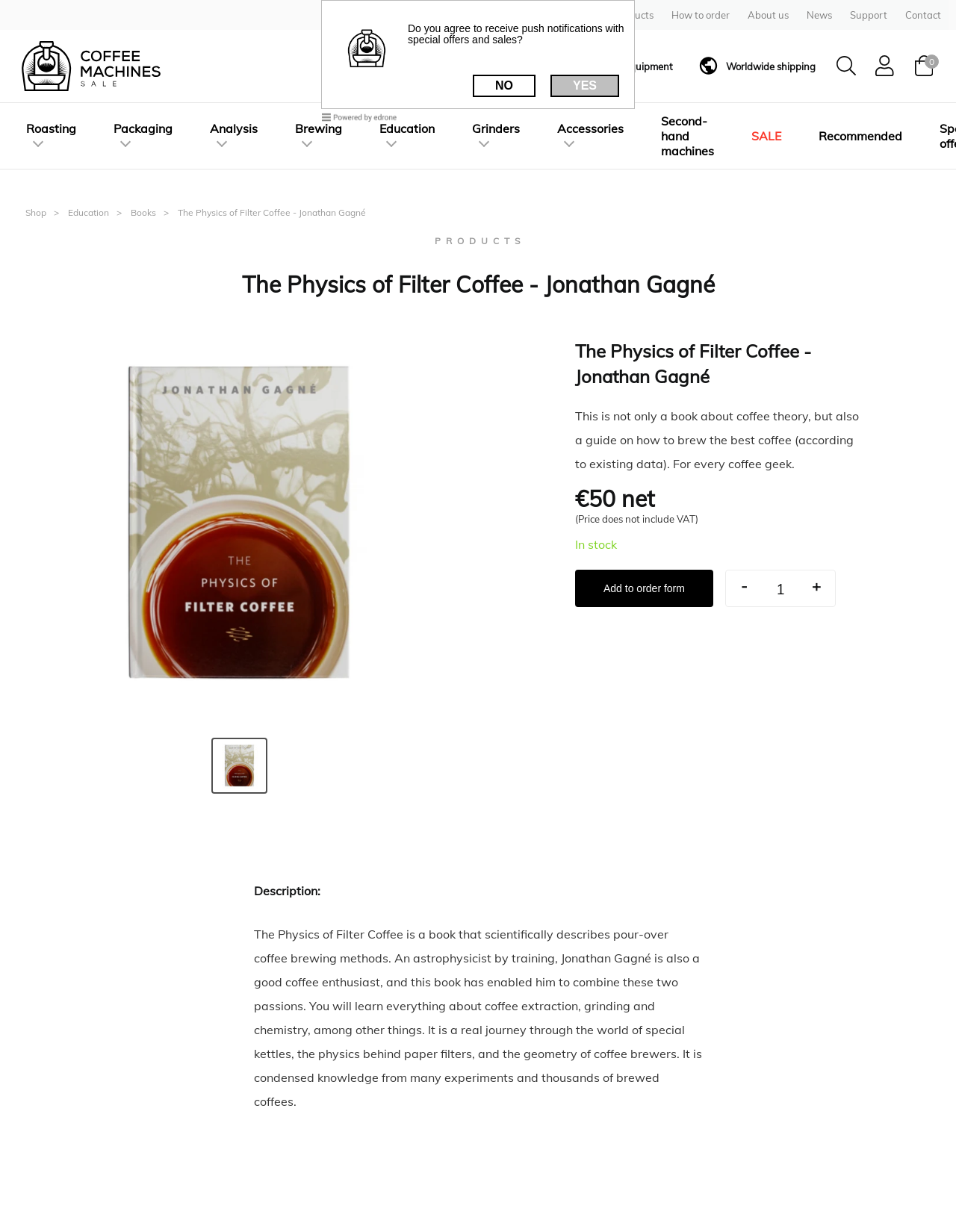Using the webpage screenshot and the element description title="Zoom", determine the bounding box coordinates. Specify the coordinates in the format (top-left x, top-left y, bottom-right x, bottom-right y) with values ranging from 0 to 1.

[0.041, 0.263, 0.459, 0.587]